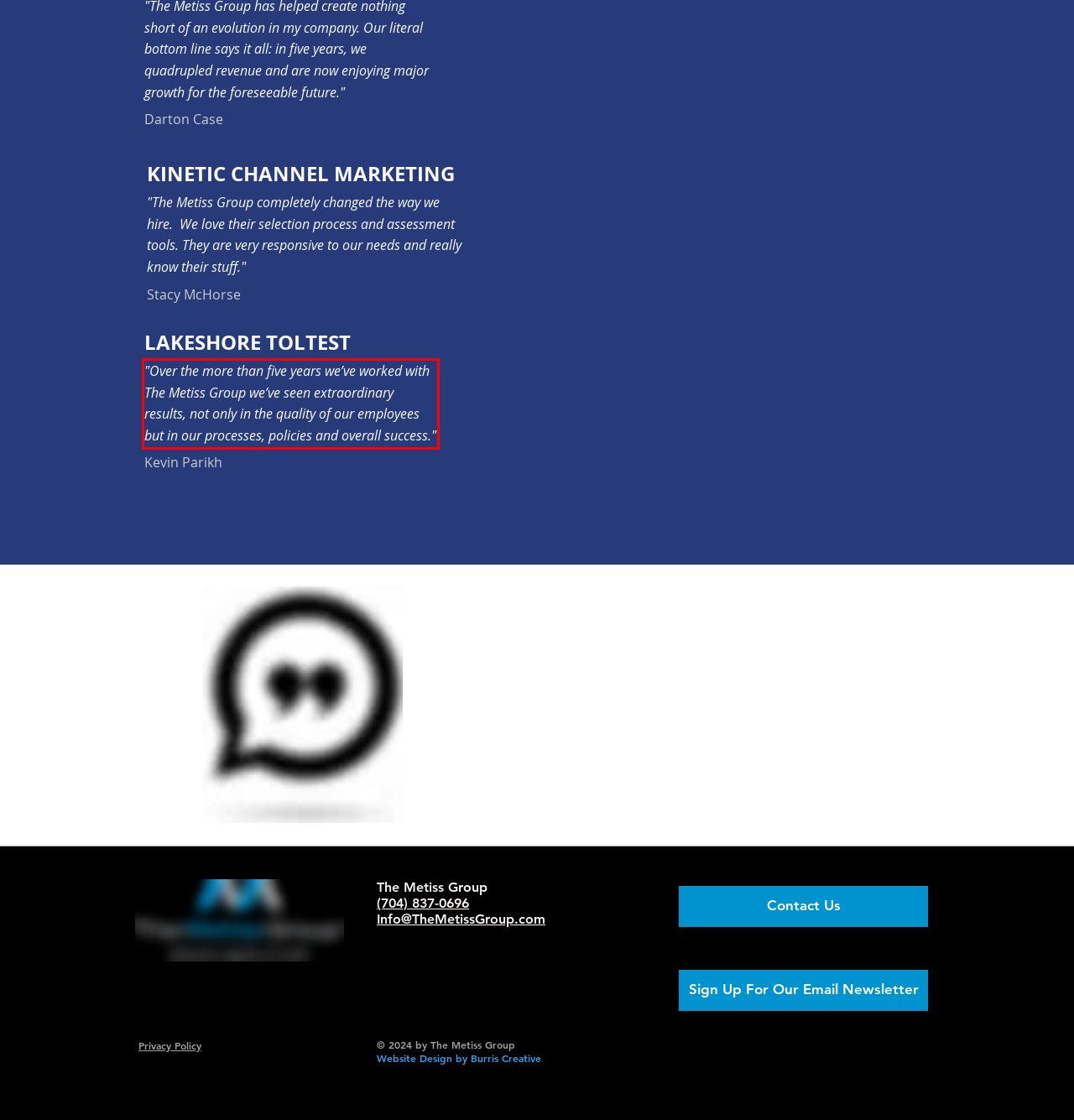Identify the text inside the red bounding box in the provided webpage screenshot and transcribe it.

"Over the more than five years we’ve worked with The Metiss Group we’ve seen extraordinary results, not only in the quality of our employees but in our processes, policies and overall success."